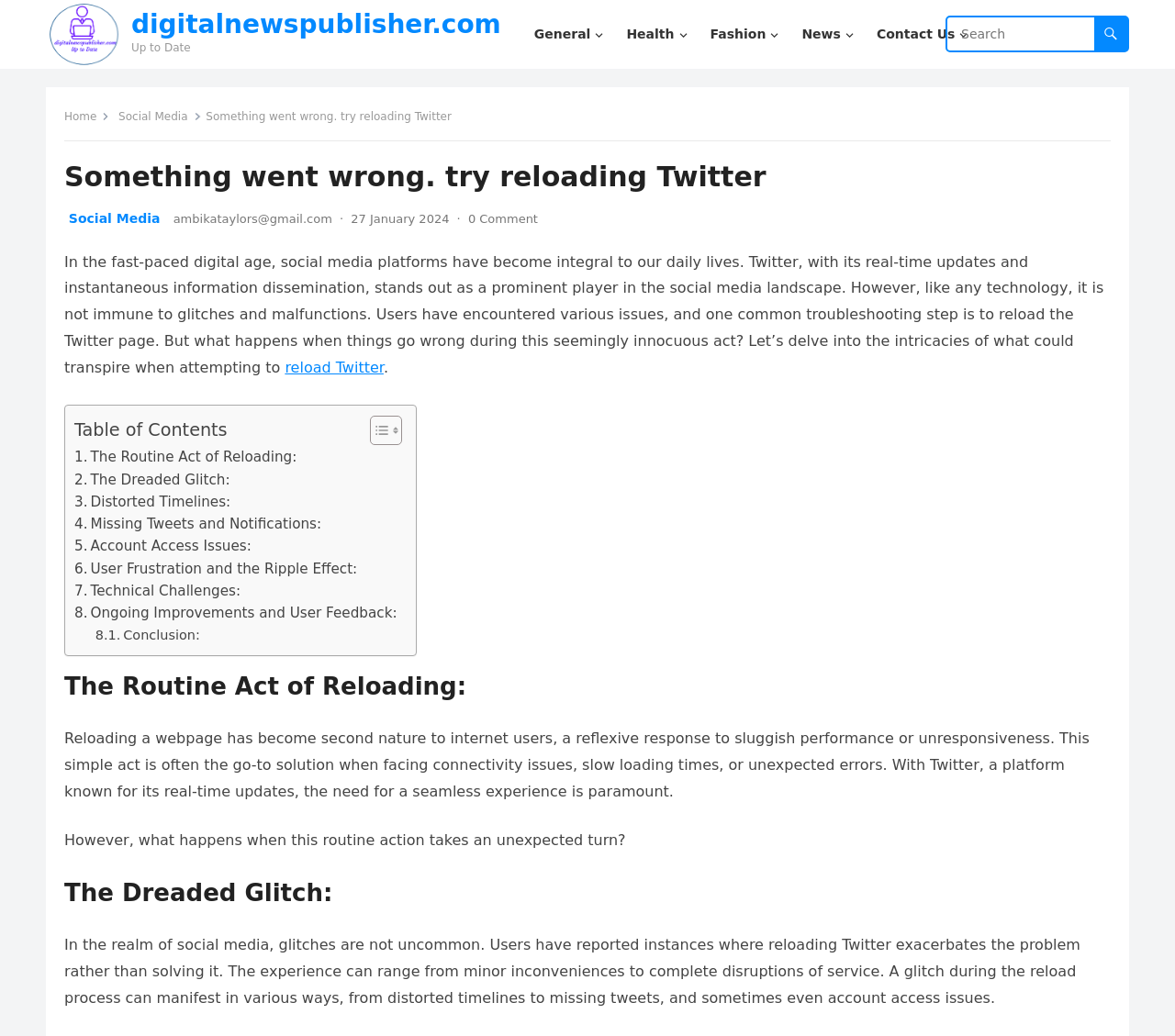Please specify the bounding box coordinates in the format (top-left x, top-left y, bottom-right x, bottom-right y), with values ranging from 0 to 1. Identify the bounding box for the UI component described as follows: 0 Comment

[0.398, 0.205, 0.458, 0.218]